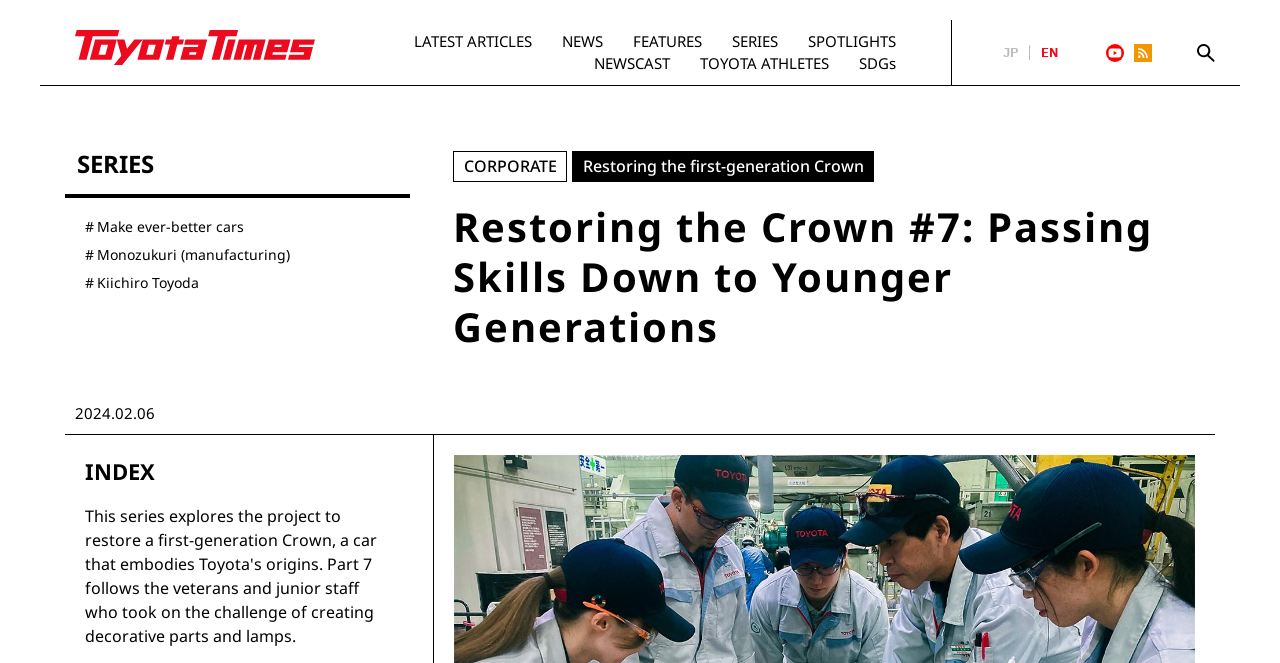Specify the bounding box coordinates of the region I need to click to perform the following instruction: "Read latest articles". The coordinates must be four float numbers in the range of 0 to 1, i.e., [left, top, right, bottom].

[0.318, 0.045, 0.422, 0.079]